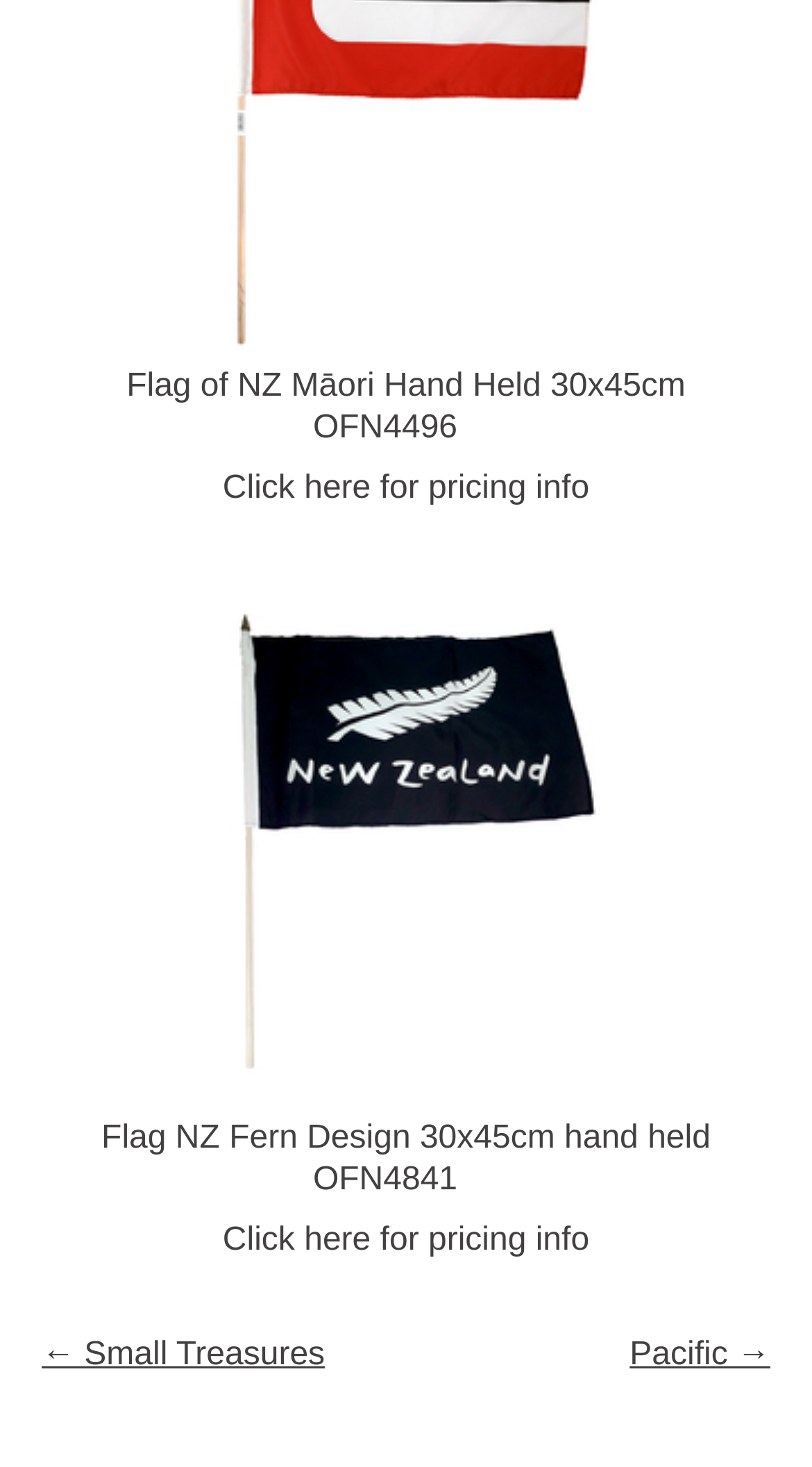Please indicate the bounding box coordinates for the clickable area to complete the following task: "View Flag of NZ Māori Hand Held 30x45cm product". The coordinates should be specified as four float numbers between 0 and 1, i.e., [left, top, right, bottom].

[0.179, 0.049, 0.821, 0.073]